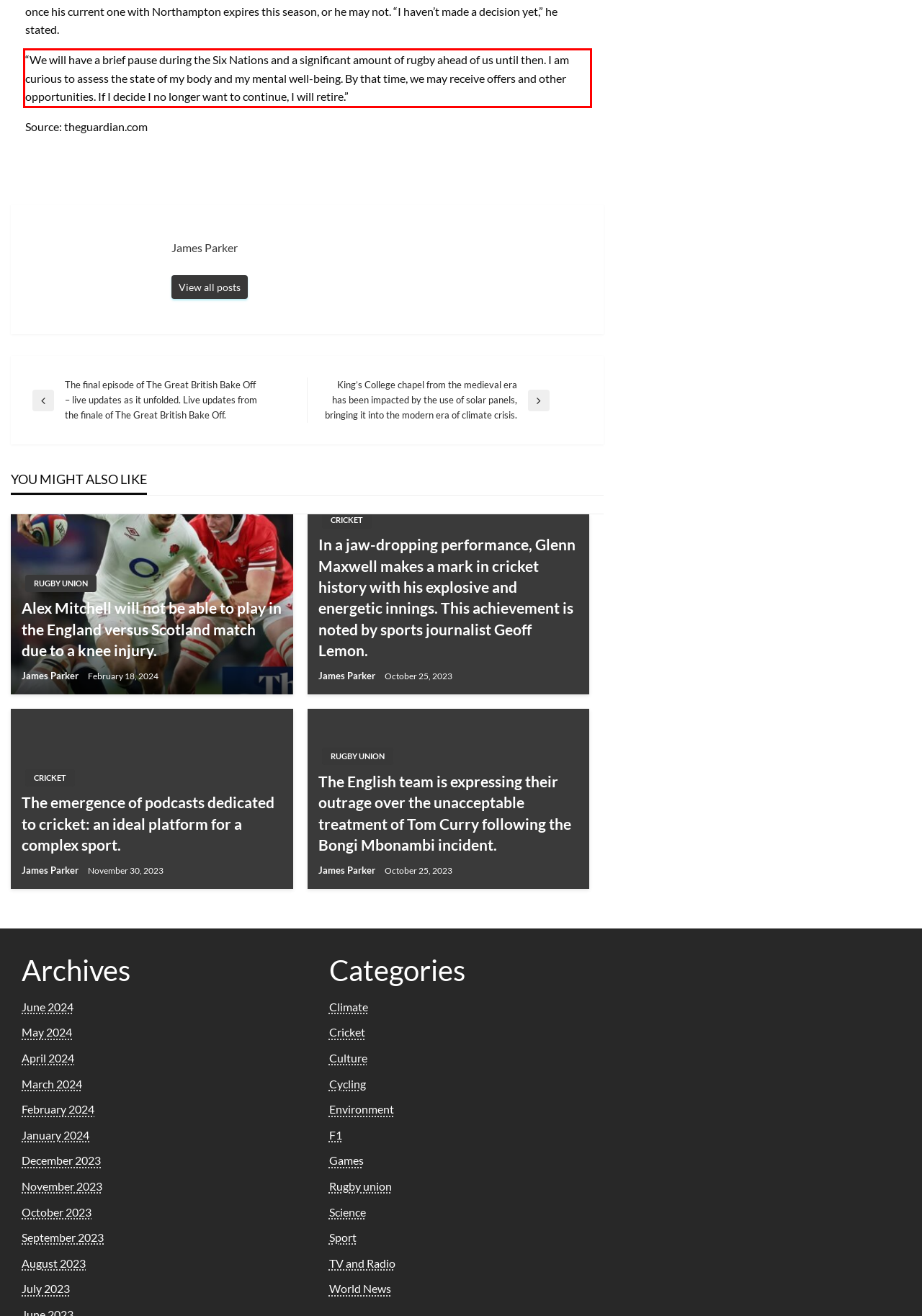Inspect the webpage screenshot that has a red bounding box and use OCR technology to read and display the text inside the red bounding box.

“We will have a brief pause during the Six Nations and a significant amount of rugby ahead of us until then. I am curious to assess the state of my body and my mental well-being. By that time, we may receive offers and other opportunities. If I decide I no longer want to continue, I will retire.”